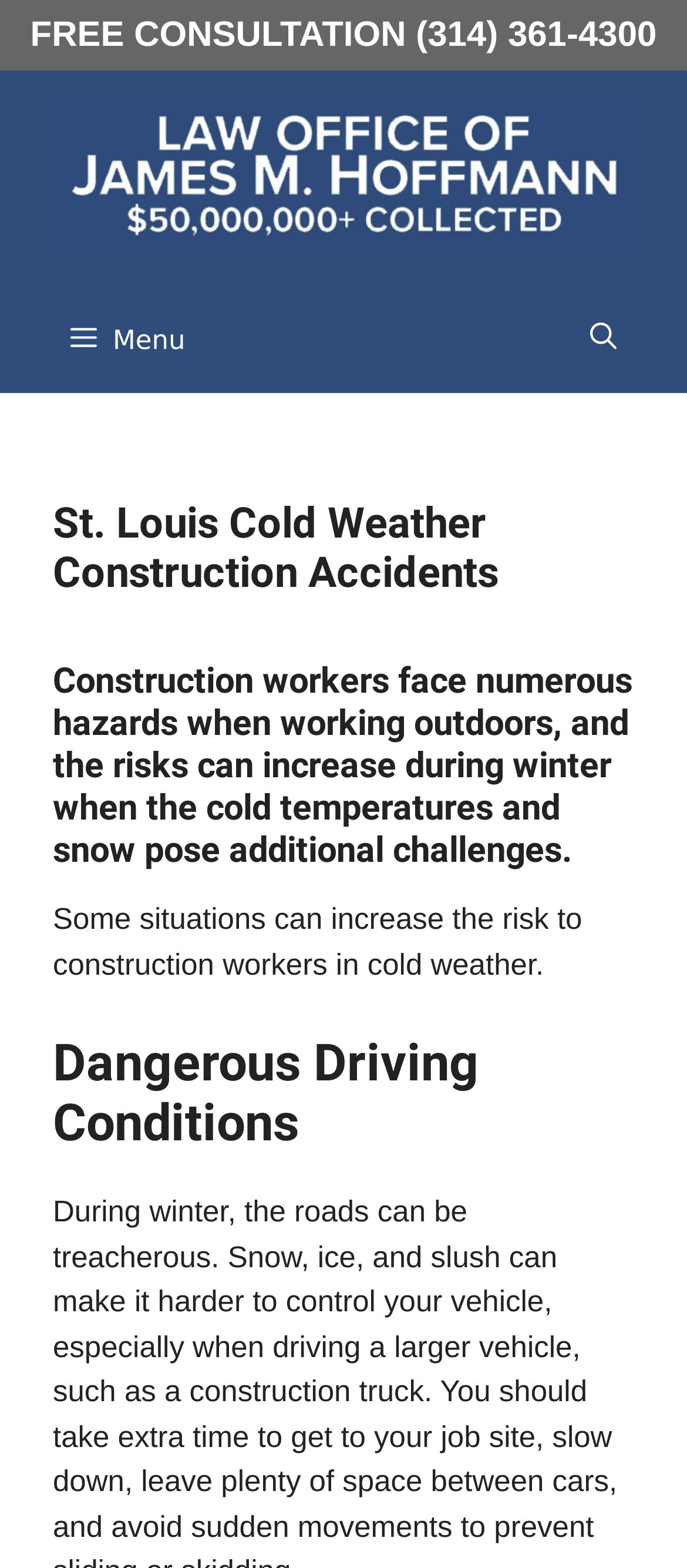What is one hazard that construction workers face in cold weather?
Kindly give a detailed and elaborate answer to the question.

I found this hazard by looking at the headings on the webpage, where one of the headings says 'Dangerous Driving Conditions', which suggests that it is a hazard that construction workers face in cold weather.